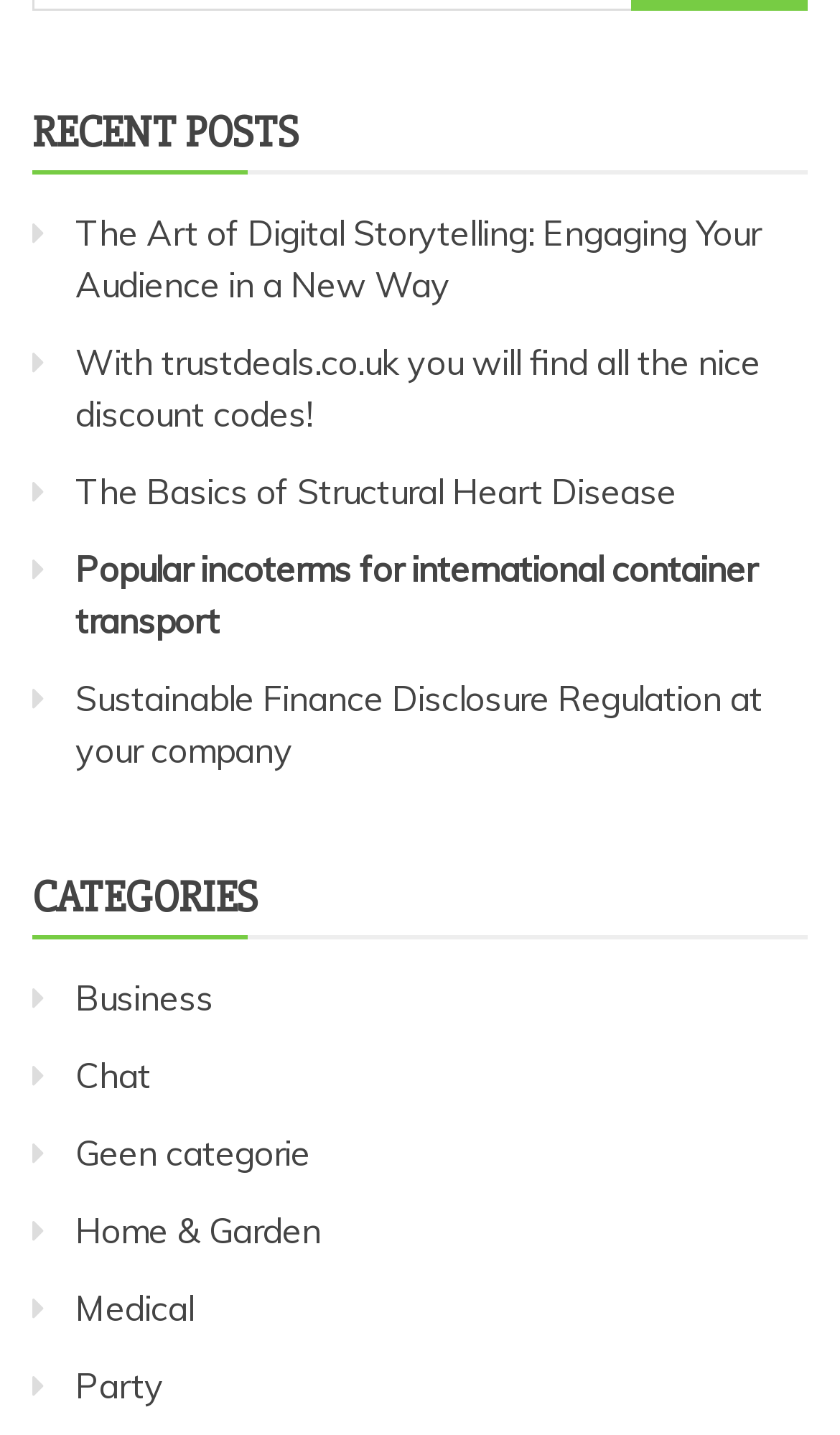What is the first recent post?
Can you give a detailed and elaborate answer to the question?

The first recent post is 'The Art of Digital Storytelling: Engaging Your Audience in a New Way' which is a link element located at the top of the webpage with a bounding box of [0.09, 0.147, 0.905, 0.213].